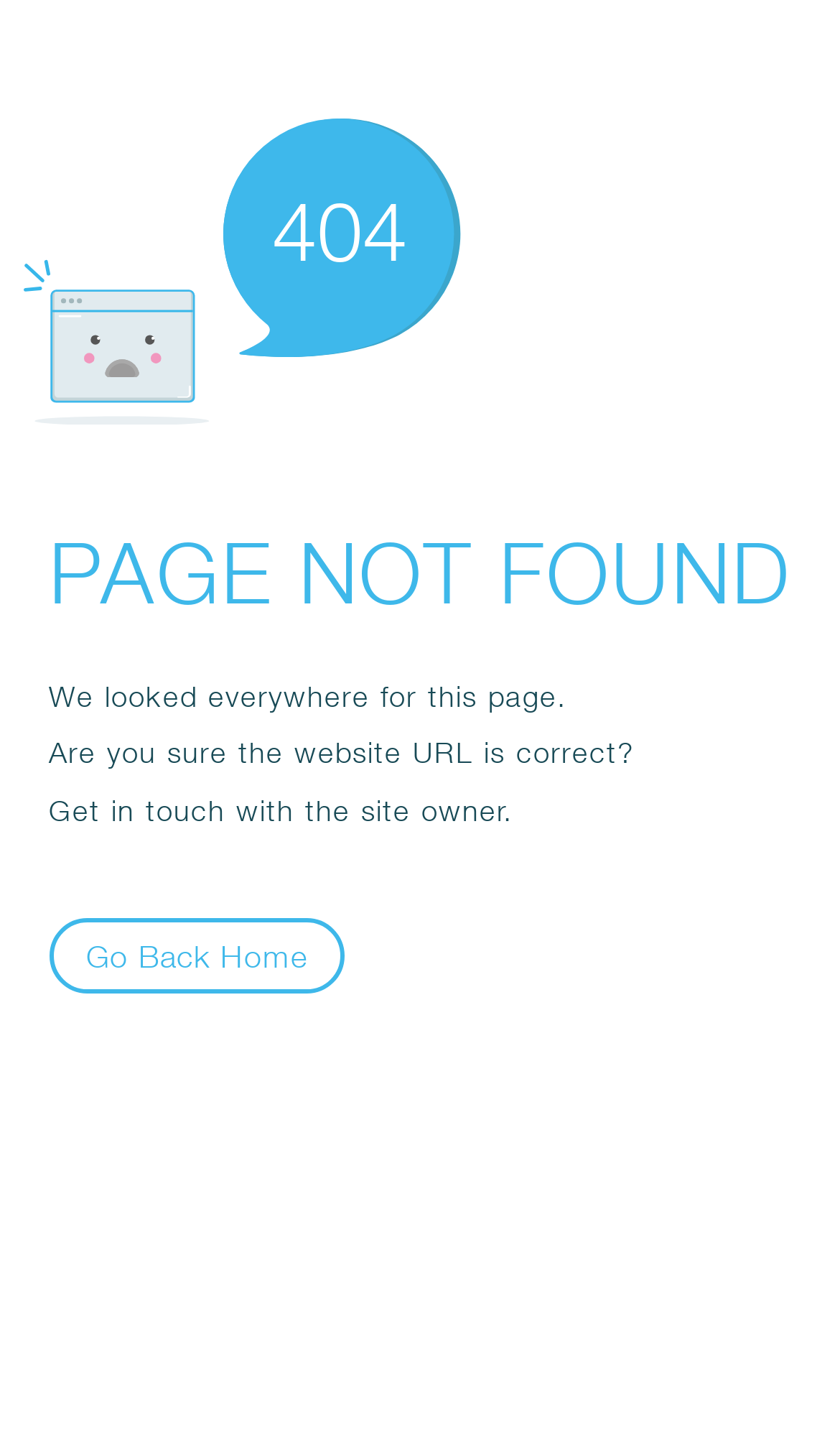Please provide a one-word or short phrase answer to the question:
What is the available button?

Go Back Home